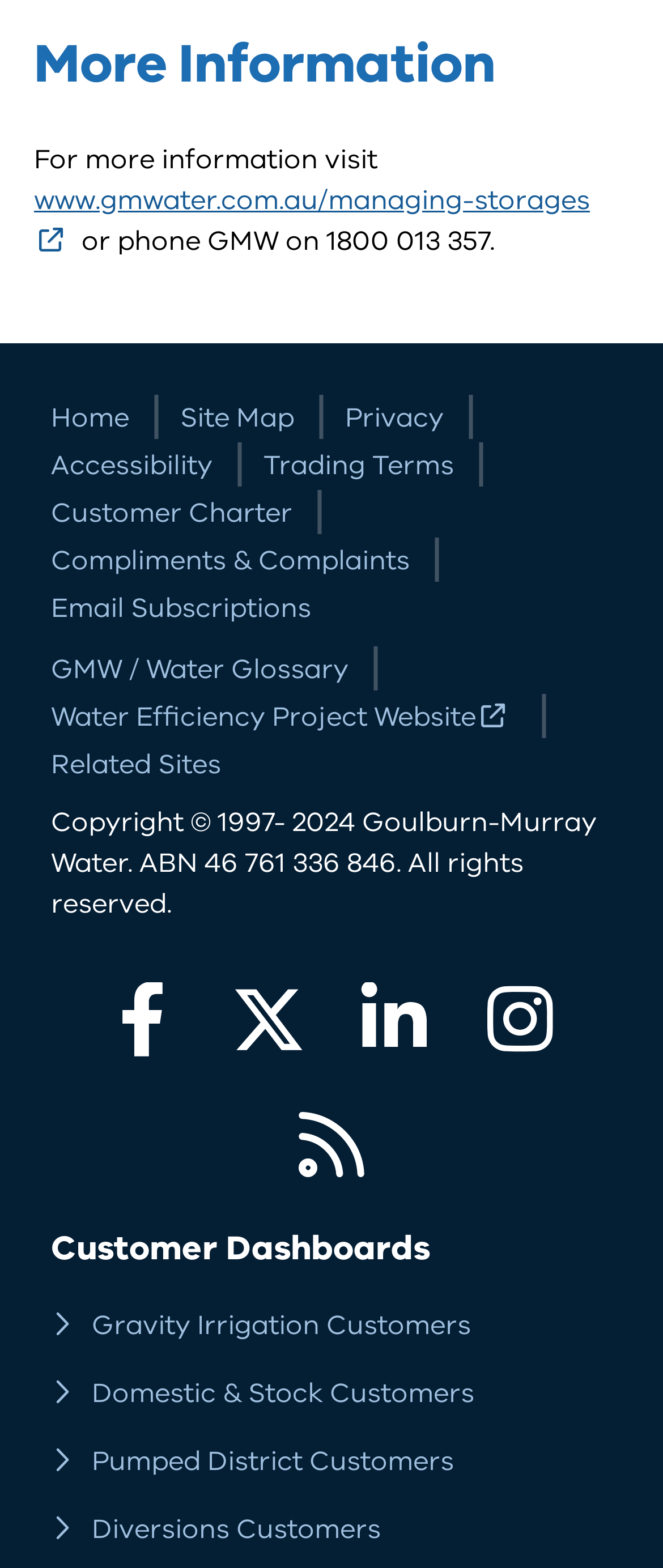Specify the bounding box coordinates of the area to click in order to follow the given instruction: "View the blog."

None